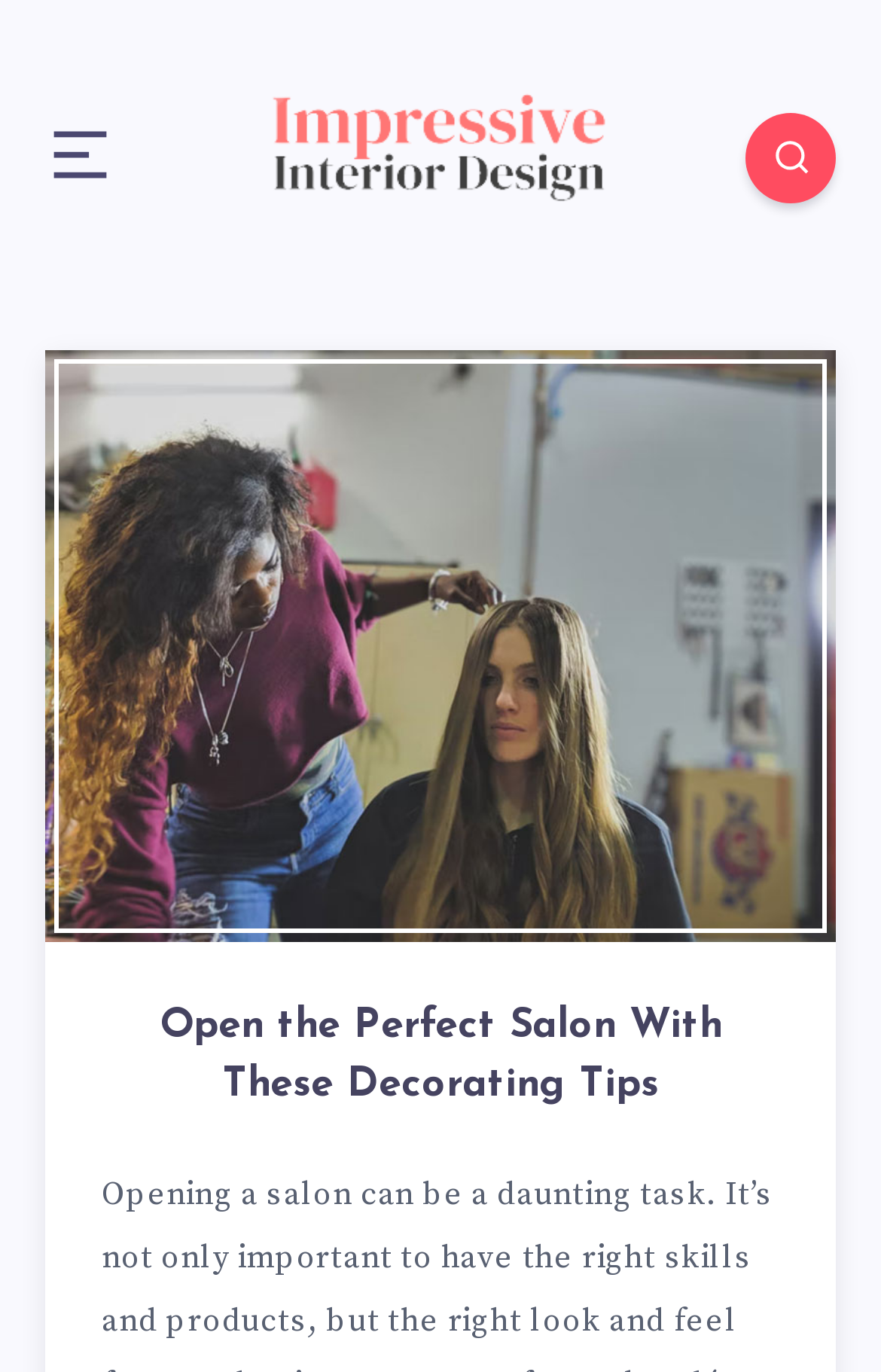What is the topic of the link on the left?
Utilize the information in the image to give a detailed answer to the question.

The link on the left side of the webpage, which is accompanied by an image, has the text 'Impressive Interior Design', indicating that it is related to interior design, possibly providing more tips and ideas for decorating a salon.